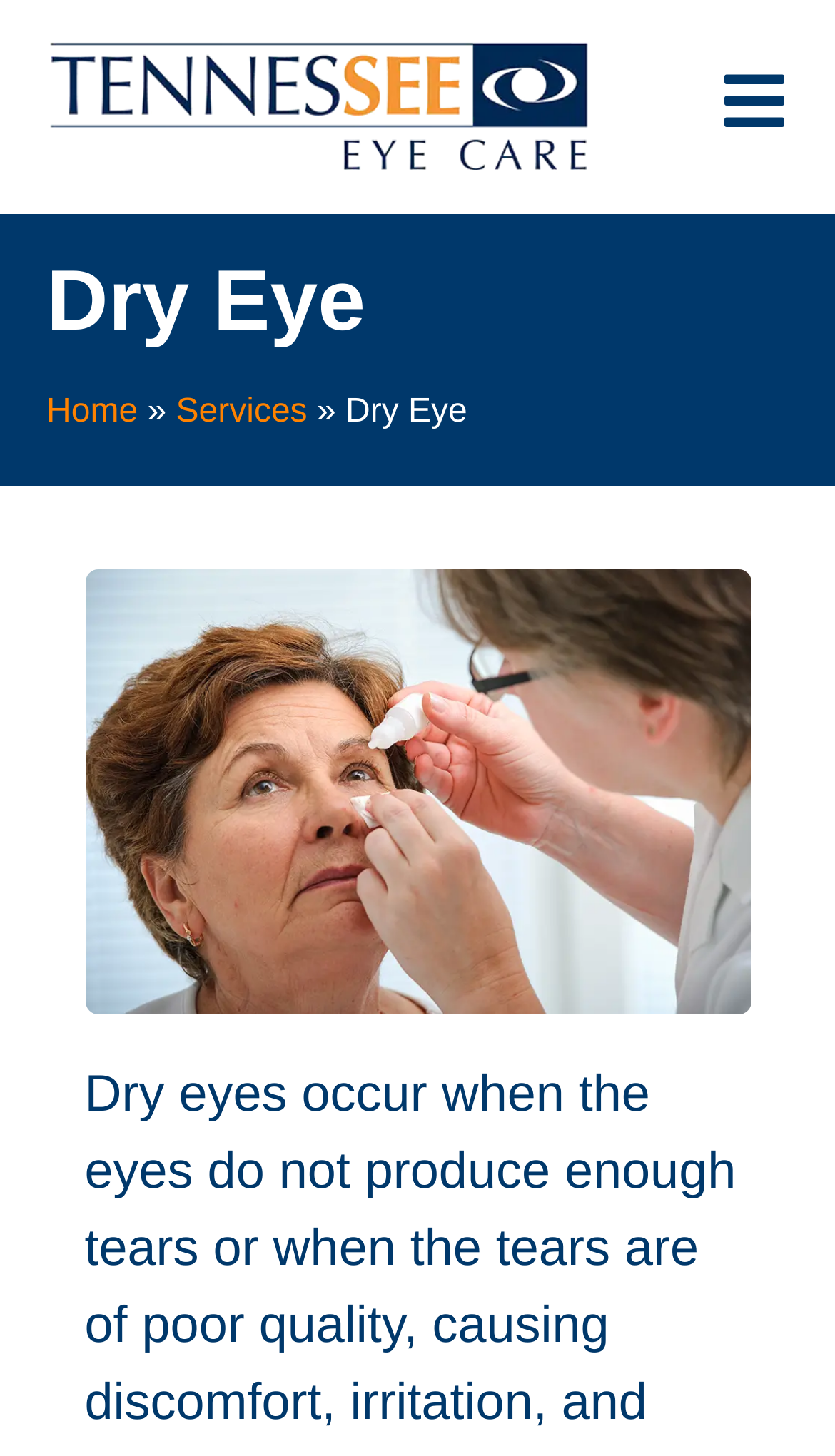What is the logo of the organization?
Please look at the screenshot and answer in one word or a short phrase.

Tennessee Eye Care Logo